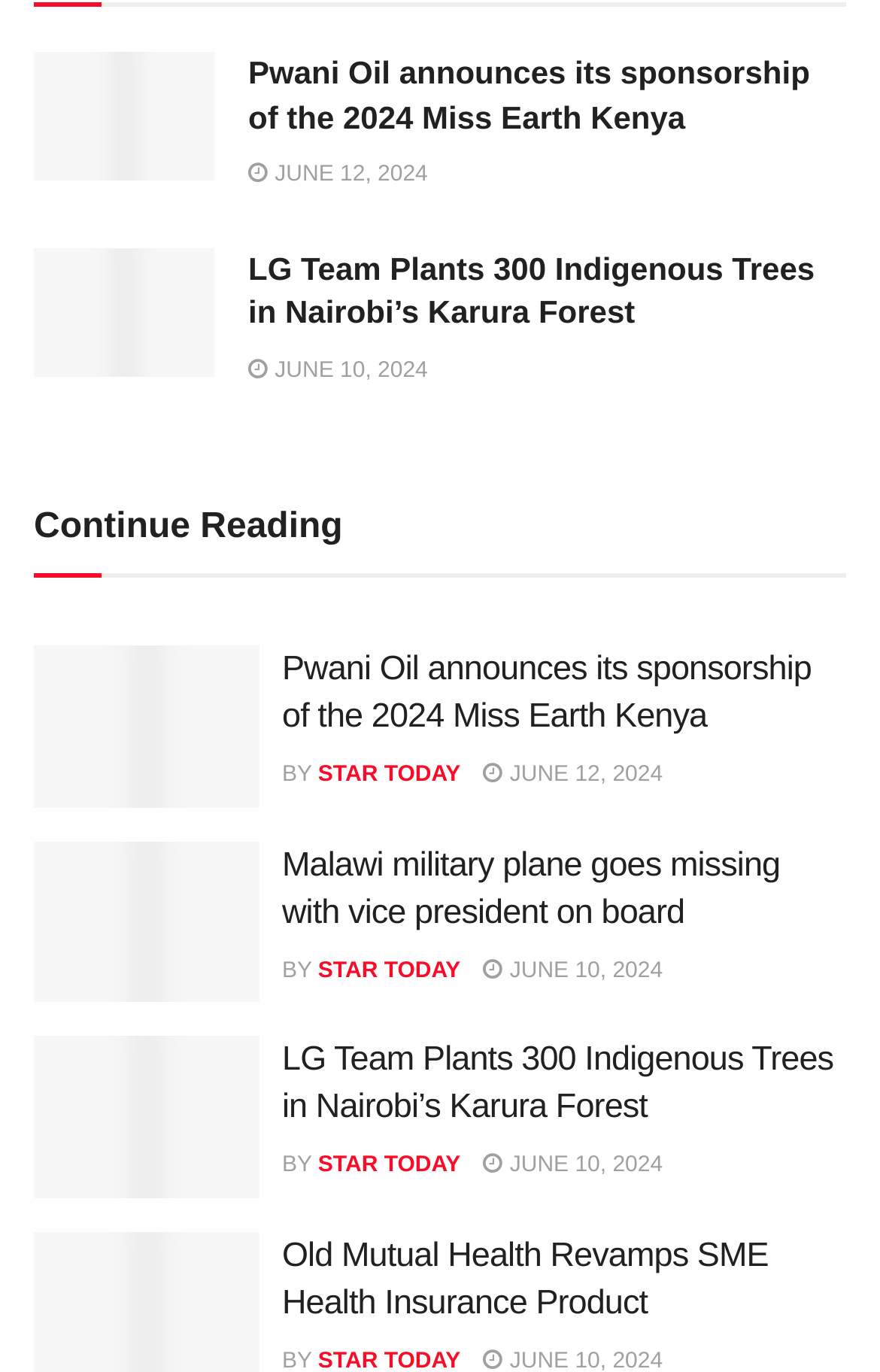Please determine the bounding box coordinates of the area that needs to be clicked to complete this task: 'Read the article about Pwani Oil's sponsorship of the 2024 Miss Earth Kenya'. The coordinates must be four float numbers between 0 and 1, formatted as [left, top, right, bottom].

[0.038, 0.038, 0.244, 0.132]